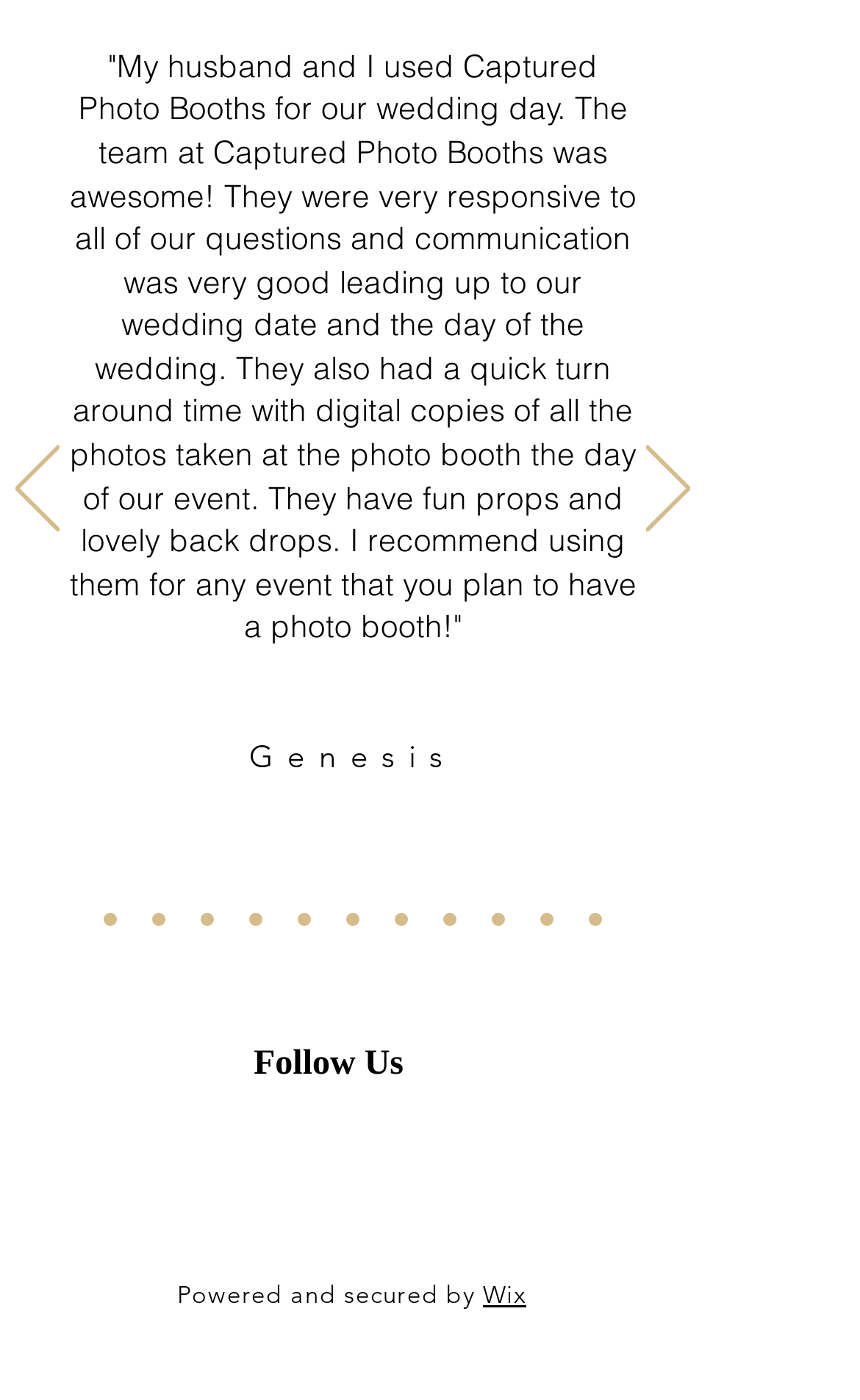Specify the bounding box coordinates of the element's area that should be clicked to execute the given instruction: "Go to Meet Our Team". The coordinates should be four float numbers between 0 and 1, i.e., [left, top, right, bottom].

None